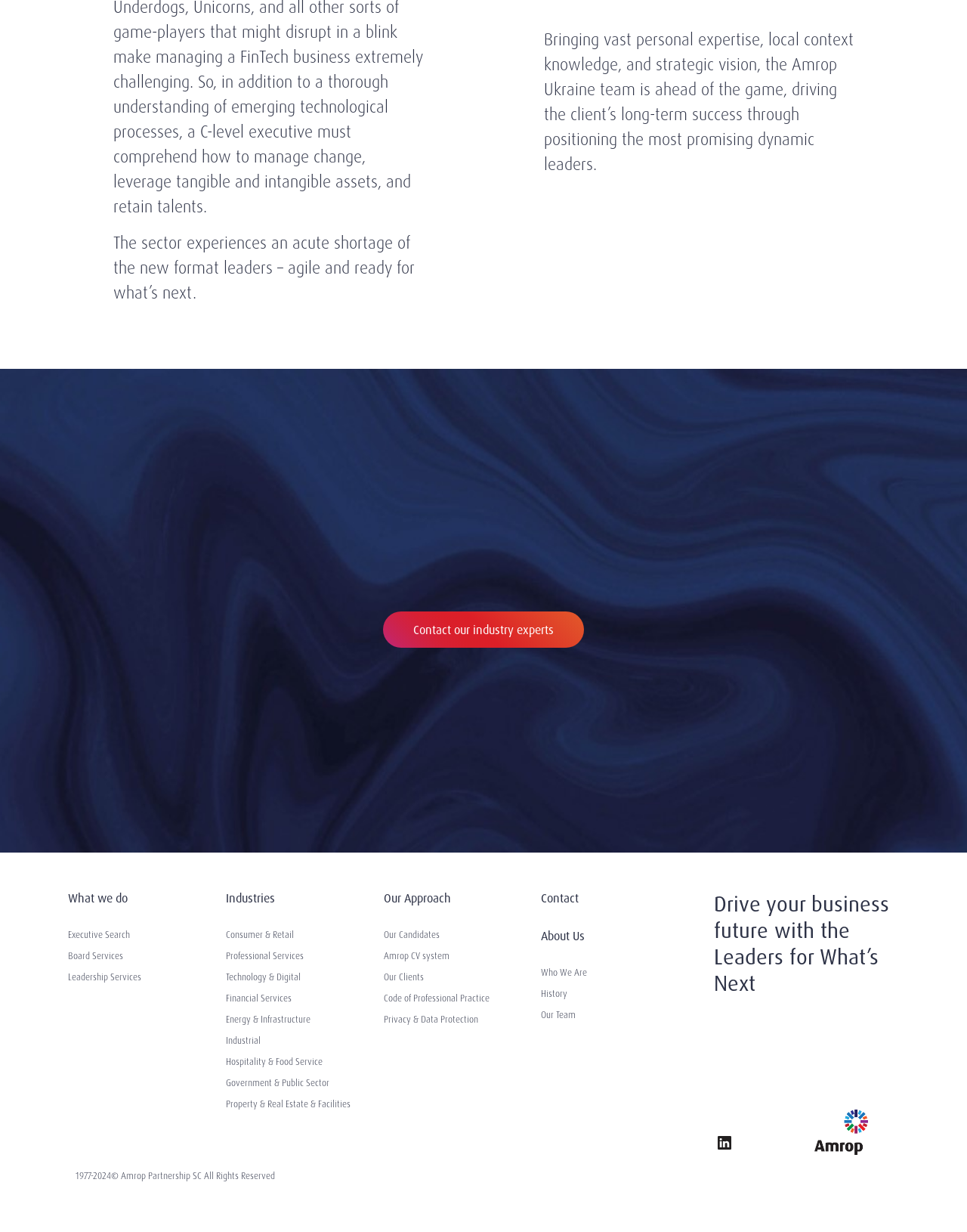How many industries are listed on this webpage?
Using the image as a reference, deliver a detailed and thorough answer to the question.

The webpage lists 9 industries, including Consumer & Retail, Professional Services, Technology & Digital, Financial Services, Energy & Infrastructure, Industrial, Hospitality & Food Service, and Government & Public Sector, and Property & Real Estate & Facilities.